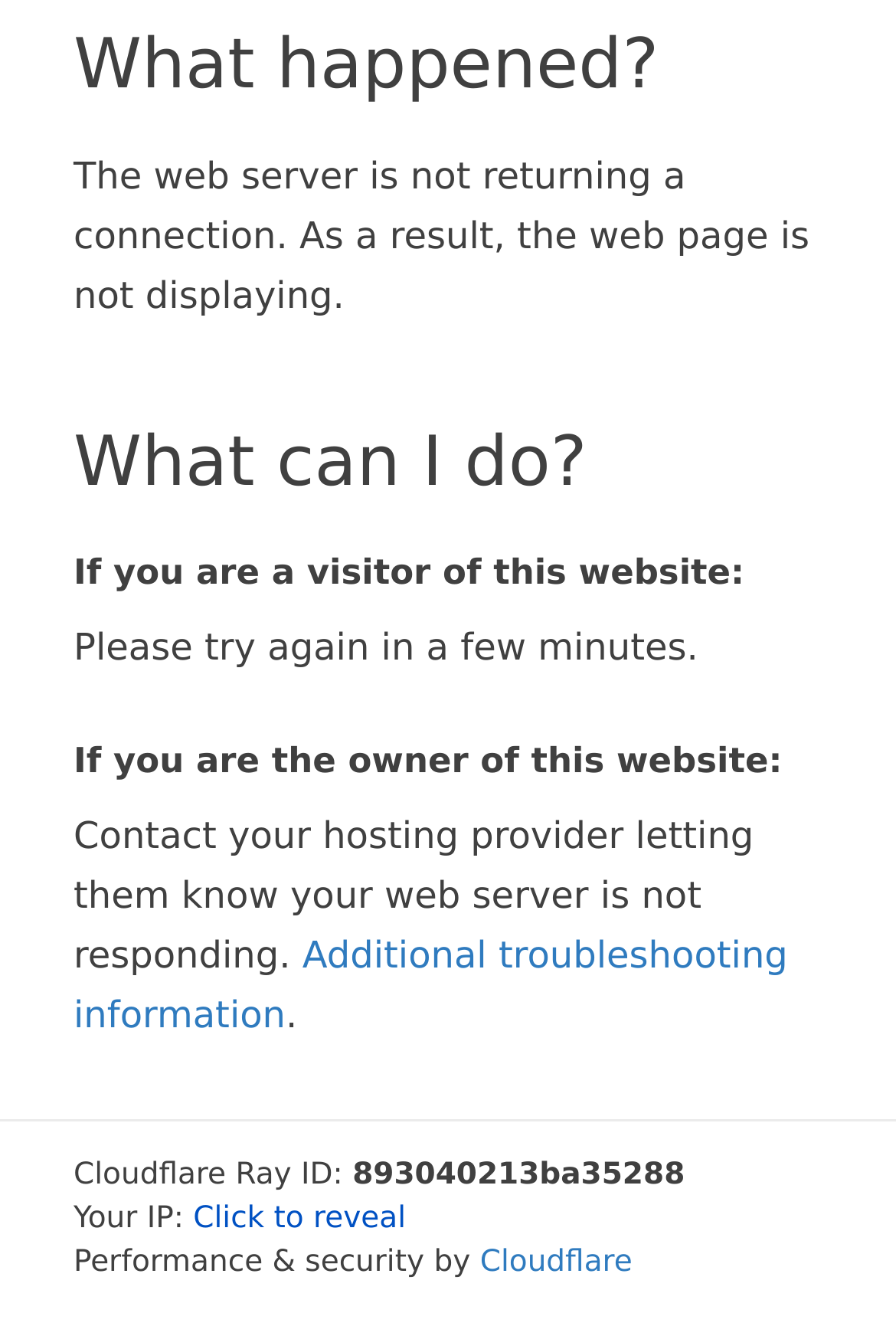What is the reason for the webpage not displaying?
Please provide a detailed answer to the question.

The webpage is not displaying because the web server is not returning a connection, as stated in the StaticText element with the text 'The web server is not returning a connection. As a result, the web page is not displaying.'